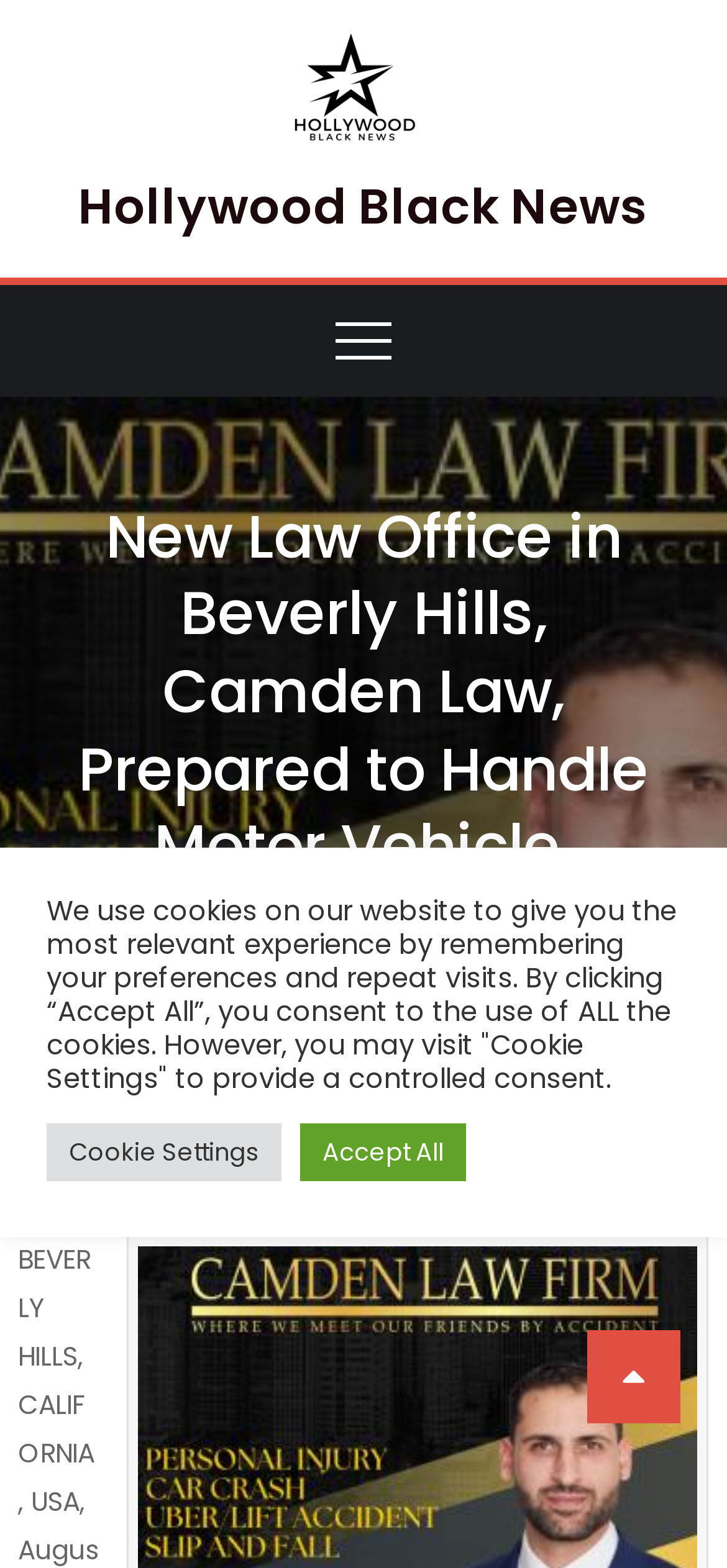Given the element description "Cold War", identify the bounding box of the corresponding UI element.

None